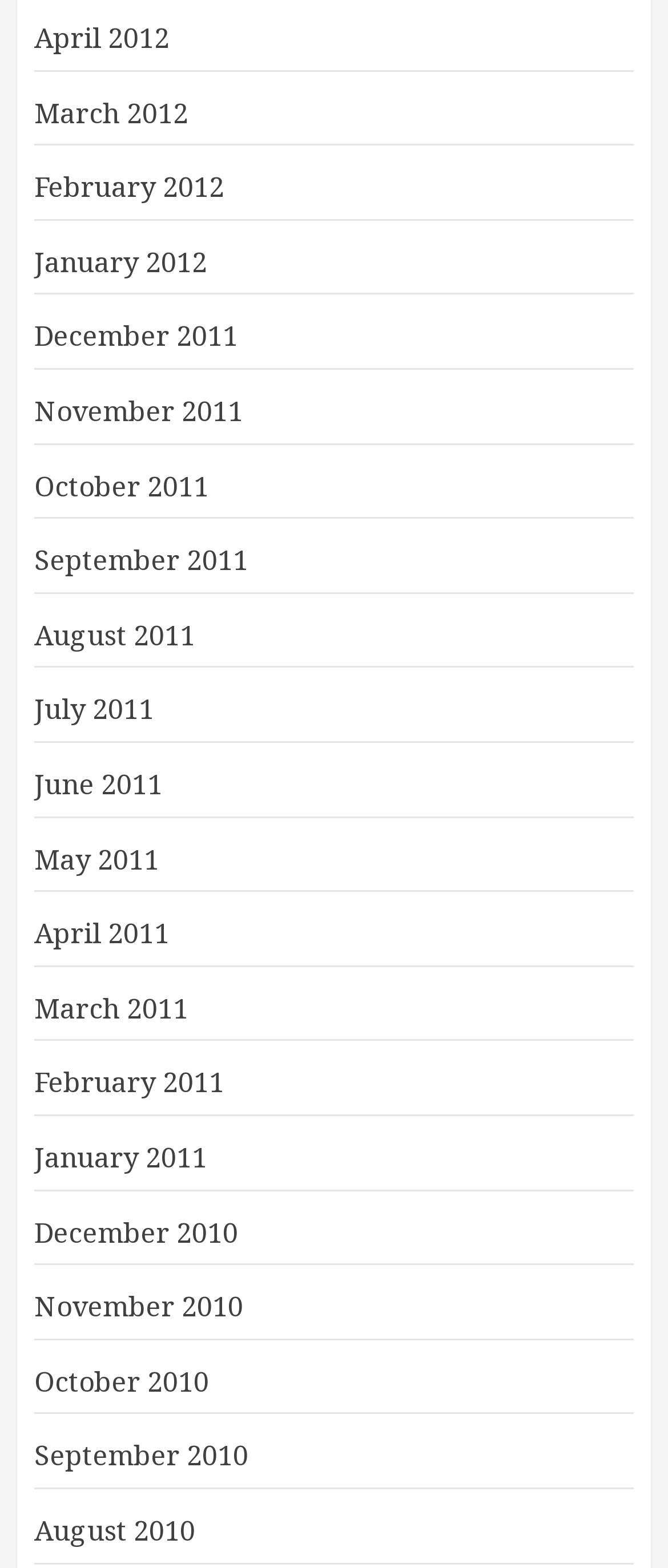Pinpoint the bounding box coordinates of the clickable element to carry out the following instruction: "view April 2012."

[0.051, 0.012, 0.254, 0.037]